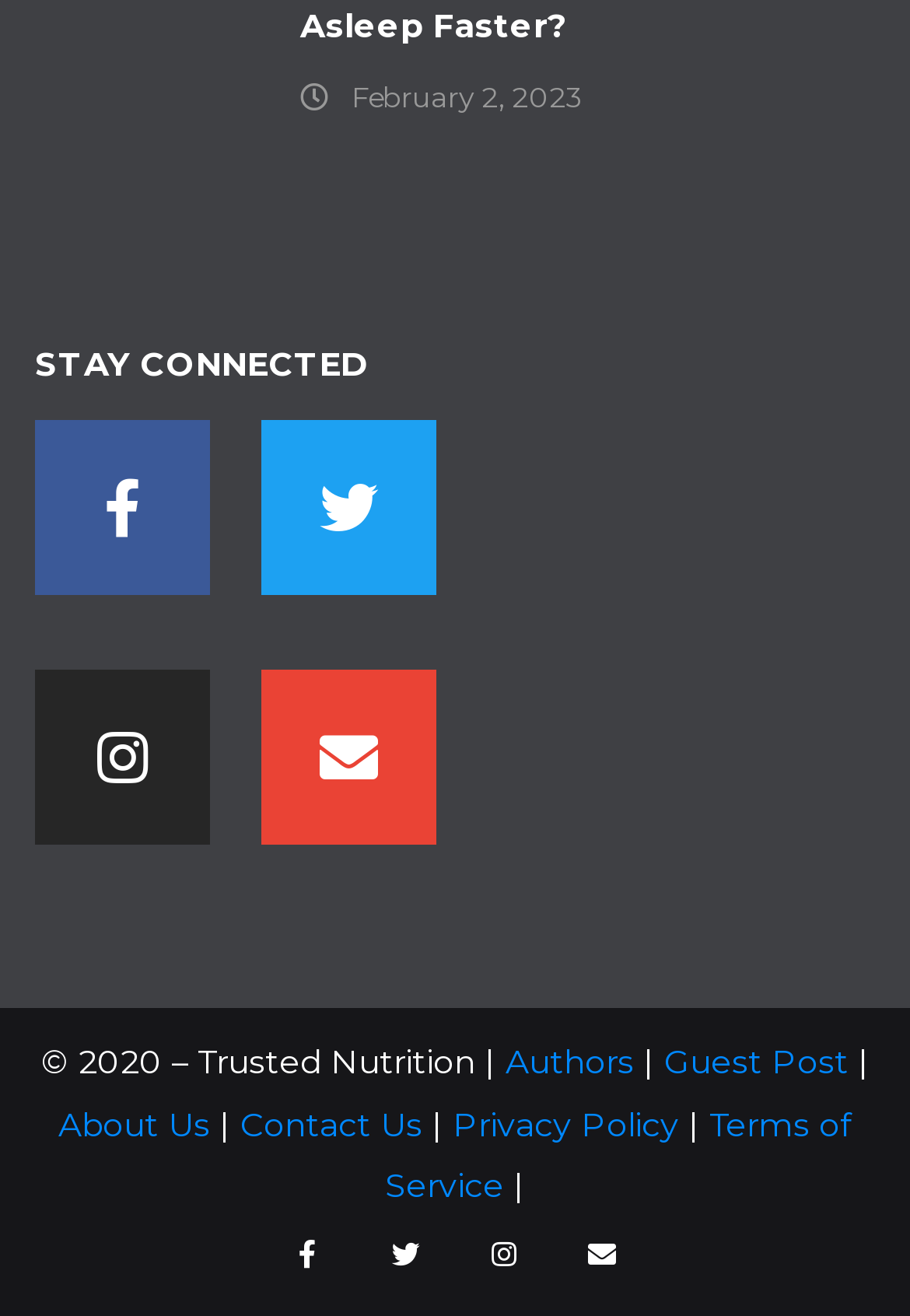Provide the bounding box coordinates, formatted as (top-left x, top-left y, bottom-right x, bottom-right y), with all values being floating point numbers between 0 and 1. Identify the bounding box of the UI element that matches the description: Twitter

[0.431, 0.943, 0.462, 0.965]